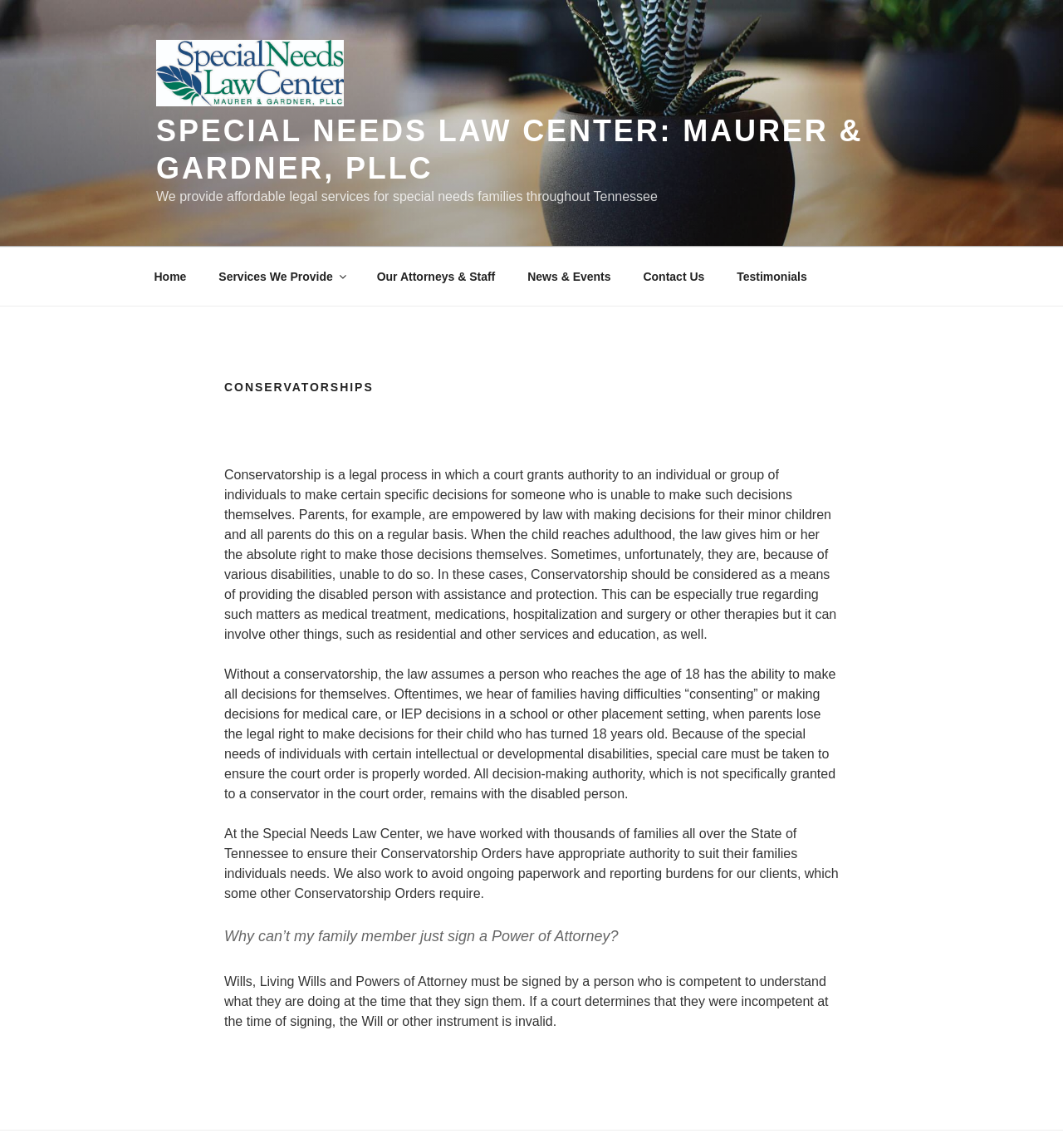Using the provided description Our Attorneys & Staff, find the bounding box coordinates for the UI element. Provide the coordinates in (top-left x, top-left y, bottom-right x, bottom-right y) format, ensuring all values are between 0 and 1.

[0.341, 0.223, 0.48, 0.259]